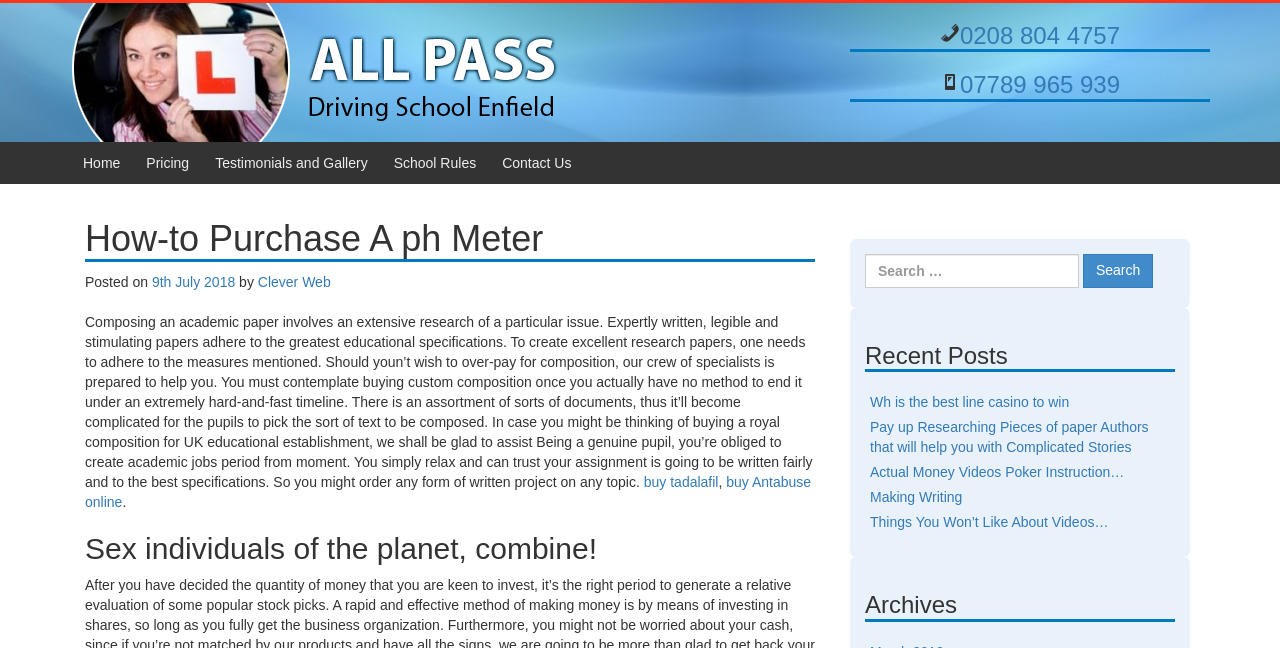What is the topic of the main article?
Offer a detailed and exhaustive answer to the question.

I read the main article on the webpage and found that it is talking about composing an academic paper, including the importance of research and adhering to educational specifications.